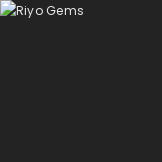Answer the question below in one word or phrase:
What aesthetic does the logo incorporate?

Sleek and modern